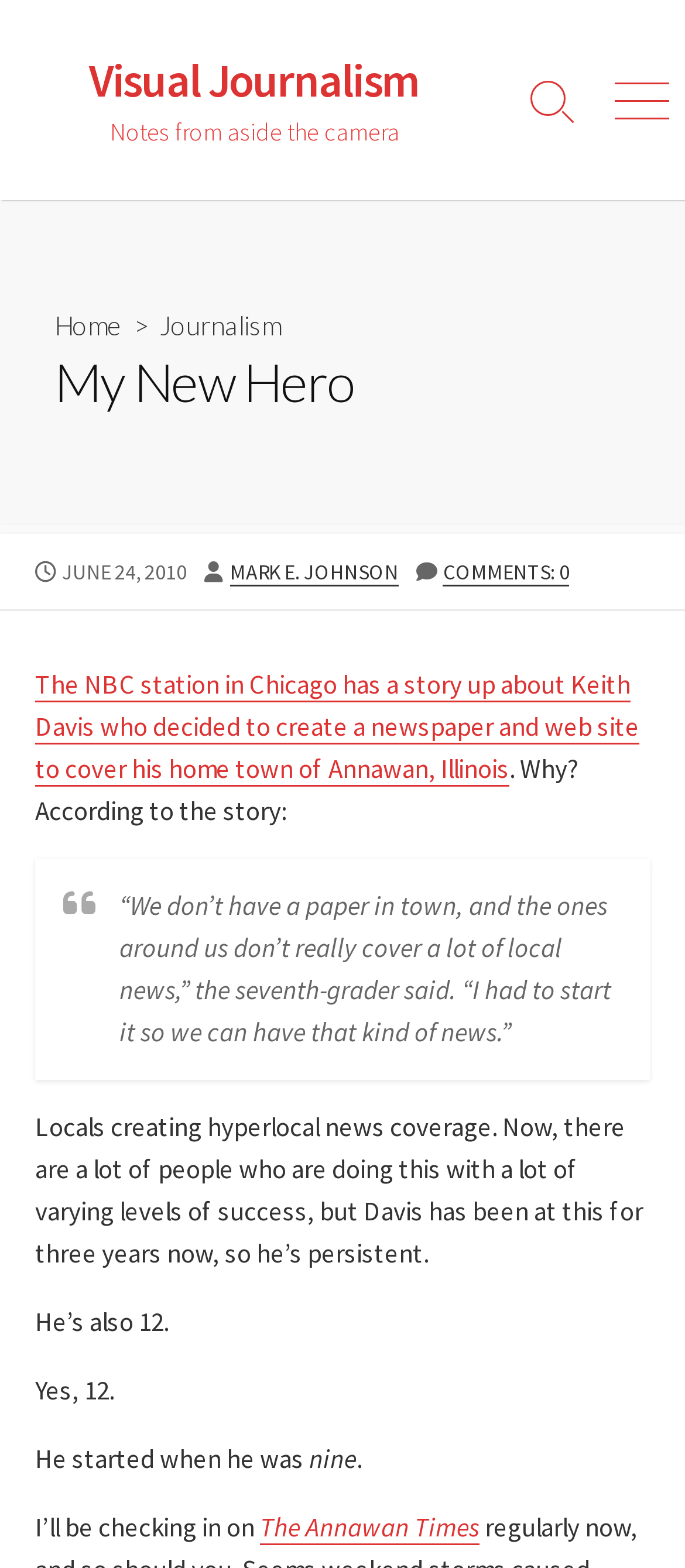Determine the bounding box coordinates for the region that must be clicked to execute the following instruction: "Open the 'Journalism' page".

[0.233, 0.197, 0.41, 0.218]